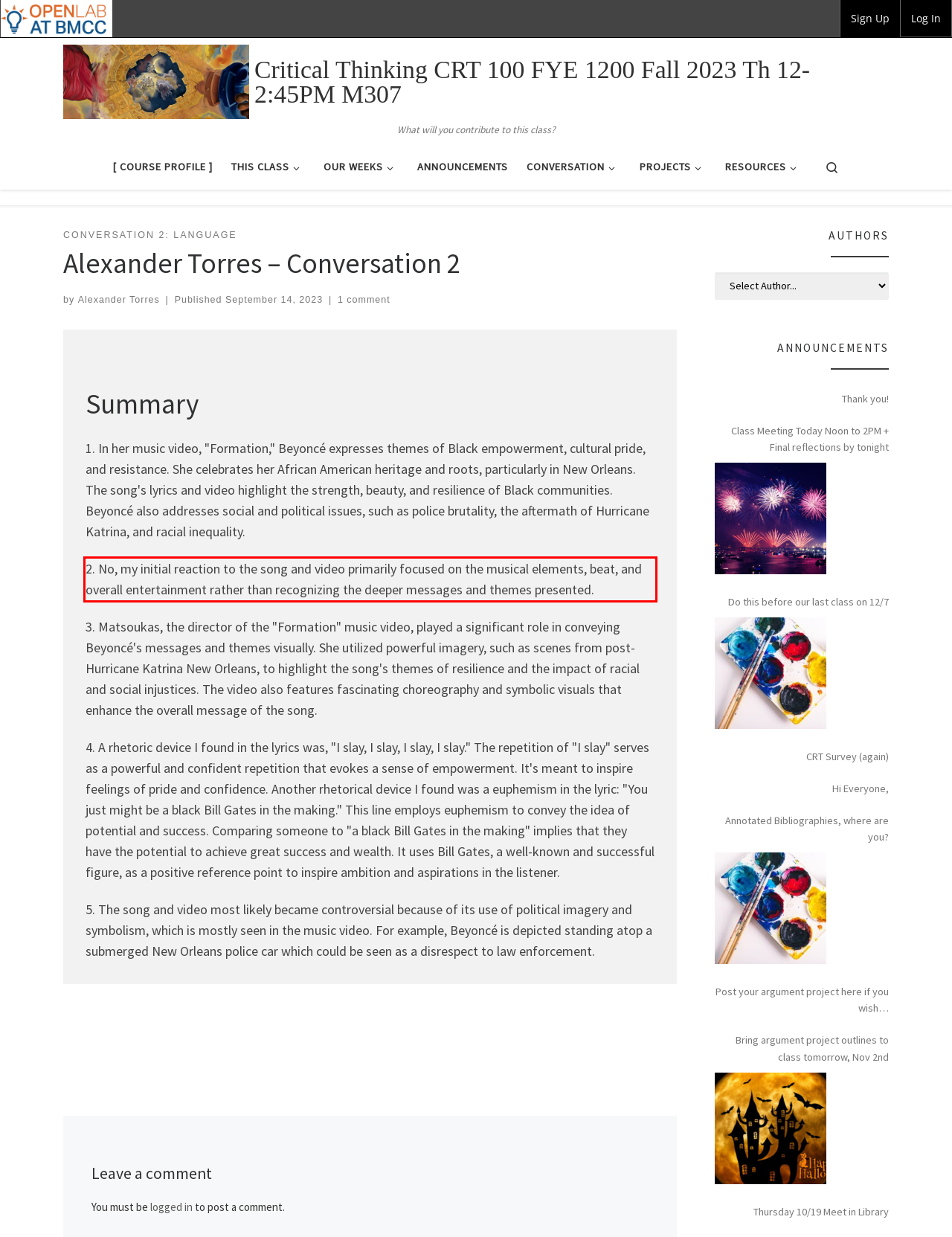Examine the webpage screenshot and use OCR to recognize and output the text within the red bounding box.

2. No, my initial reaction to the song and video primarily focused on the musical elements, beat, and overall entertainment rather than recognizing the deeper messages and themes presented.